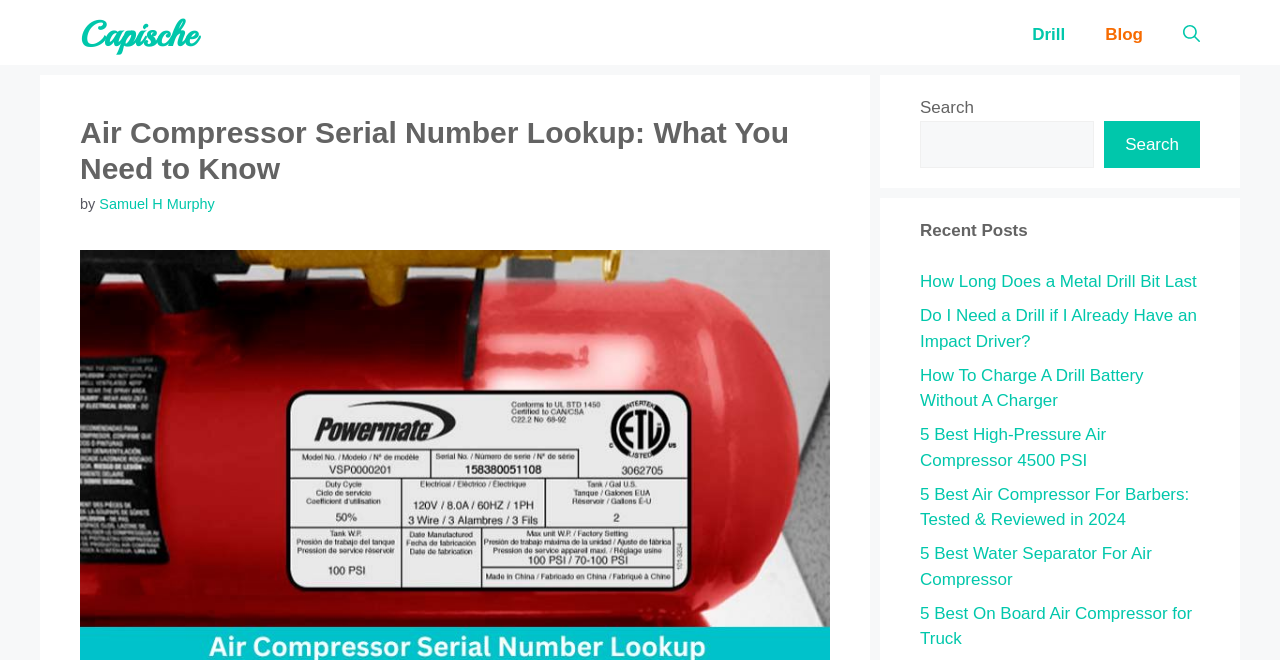Reply to the question with a single word or phrase:
How many links are listed in the 'Recent Posts' section?

6